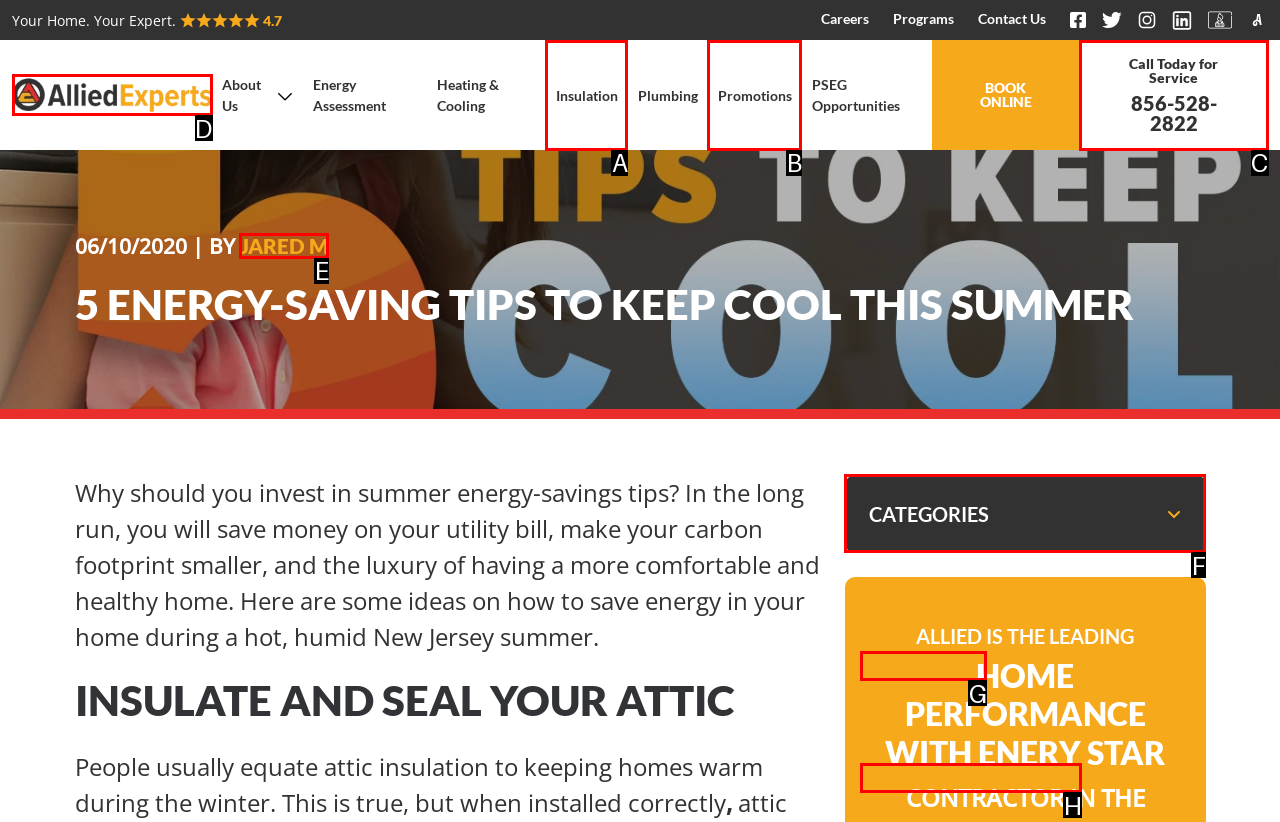Select the HTML element that matches the description: Heating and Cooling
Respond with the letter of the correct choice from the given options directly.

H